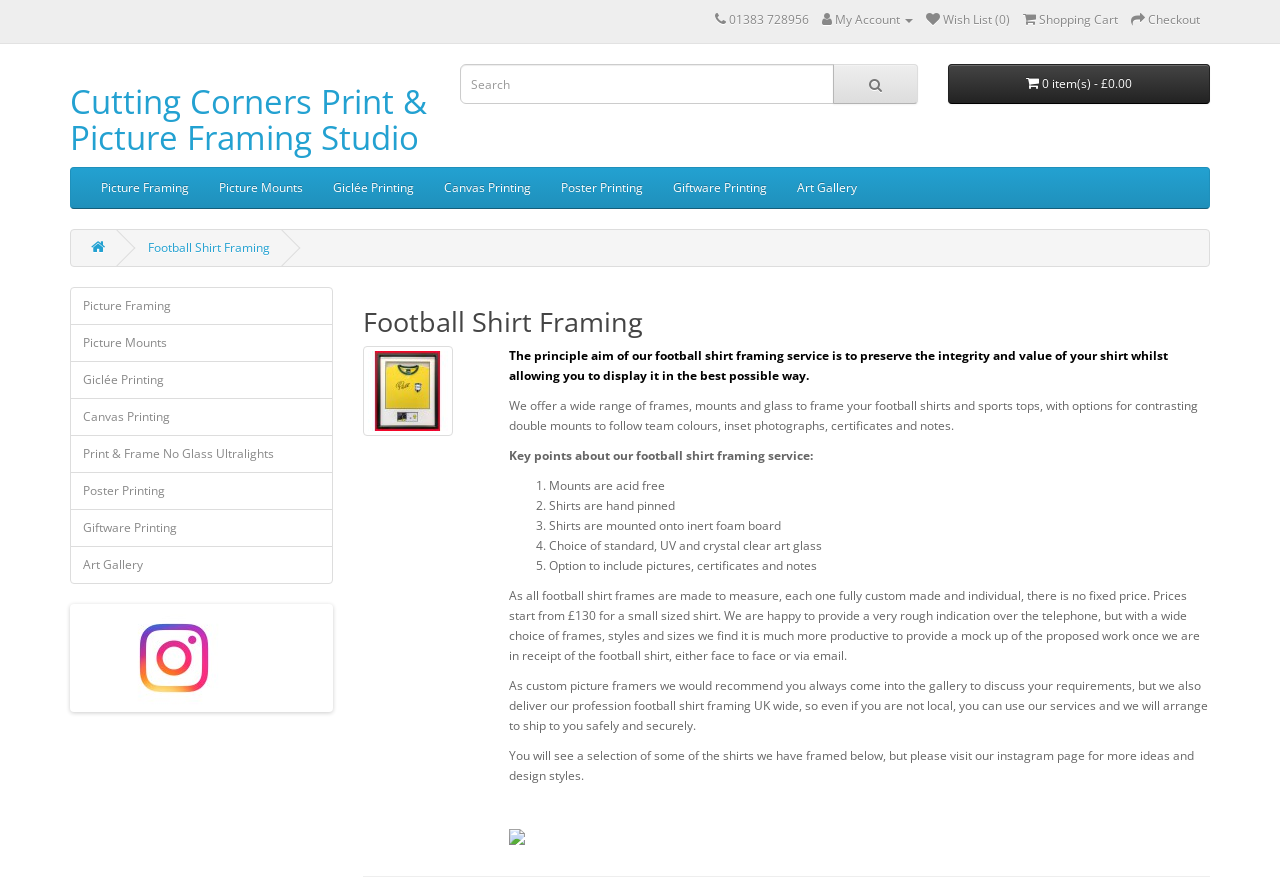Locate the bounding box coordinates of the element you need to click to accomplish the task described by this instruction: "Search for a term".

[0.359, 0.072, 0.651, 0.117]